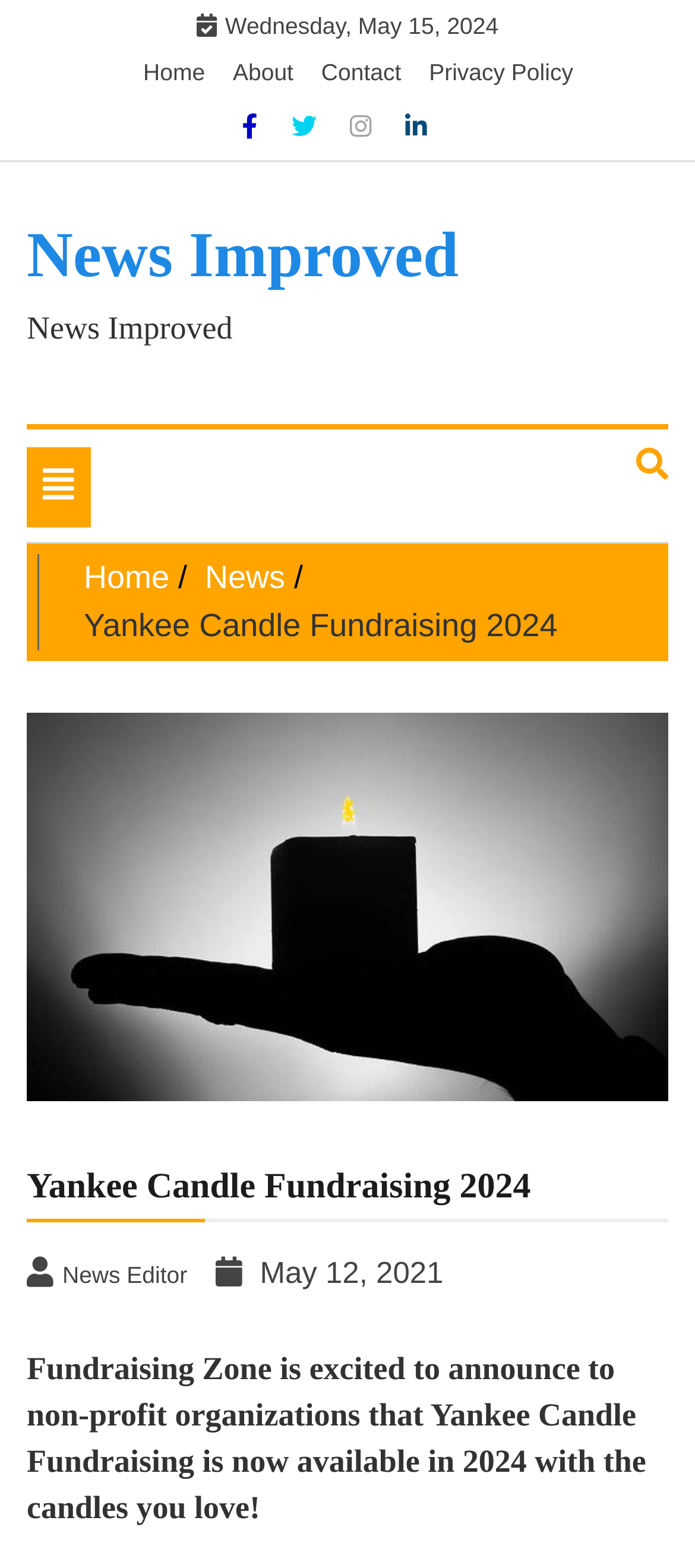Please determine the bounding box coordinates for the UI element described here. Use the format (top-left x, top-left y, bottom-right x, bottom-right y) with values bounded between 0 and 1: May 12, 2021January 2, 2024

[0.3, 0.801, 0.648, 0.822]